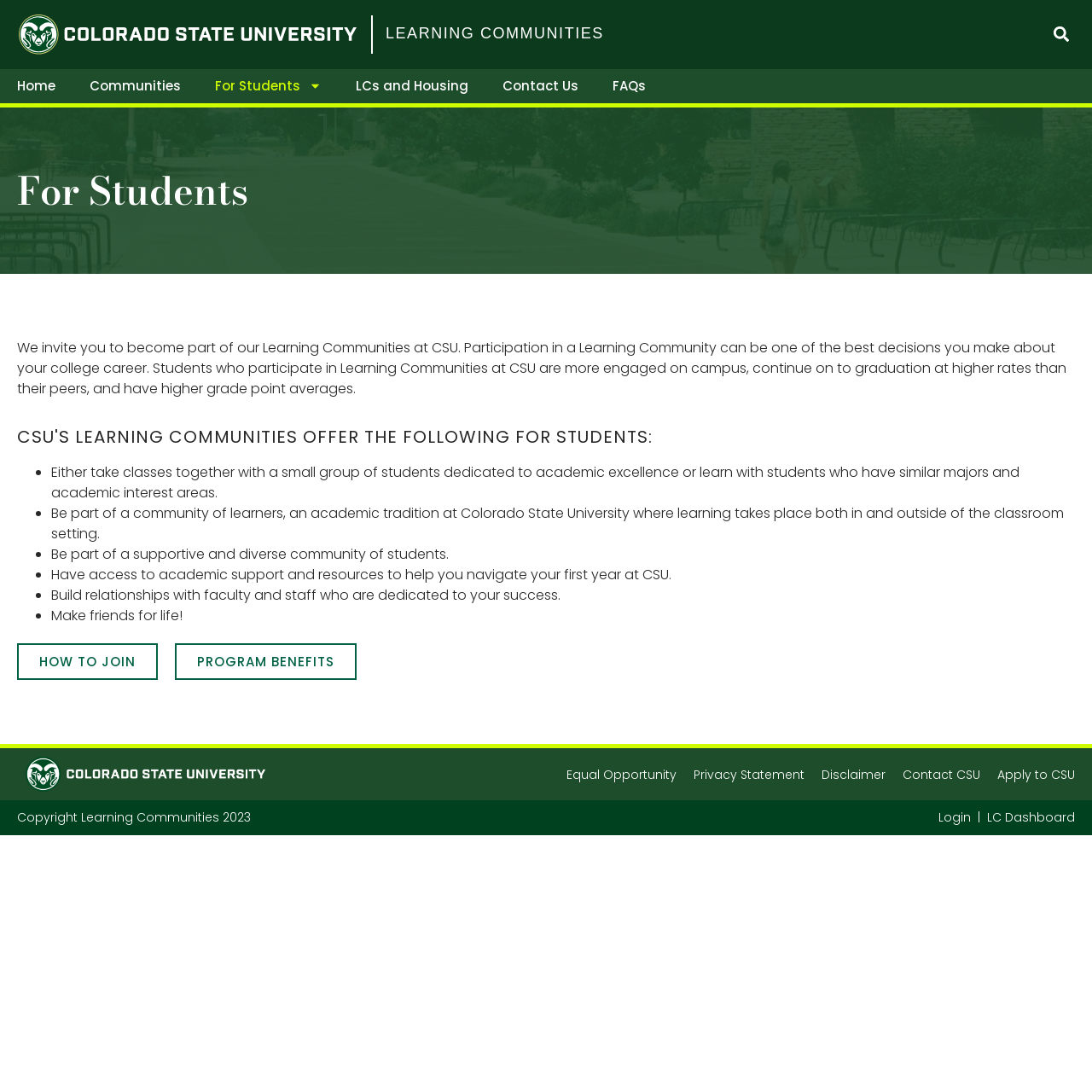Locate the bounding box coordinates of the area to click to fulfill this instruction: "Search for something". The bounding box should be presented as four float numbers between 0 and 1, in the order [left, top, right, bottom].

[0.959, 0.019, 0.984, 0.044]